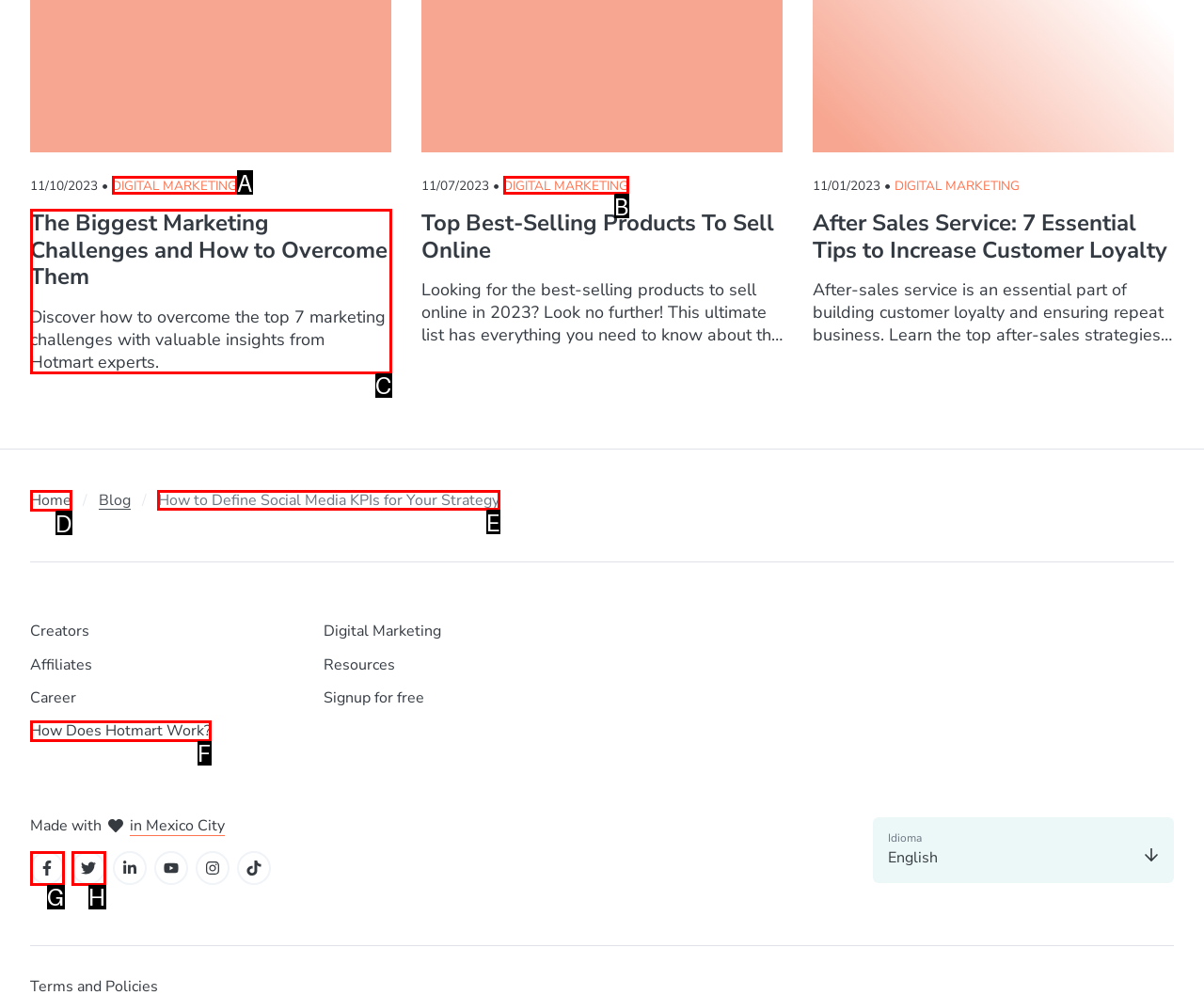Point out the HTML element I should click to achieve the following task: Read the article 'How to Define Social Media KPIs for Your Strategy' Provide the letter of the selected option from the choices.

E